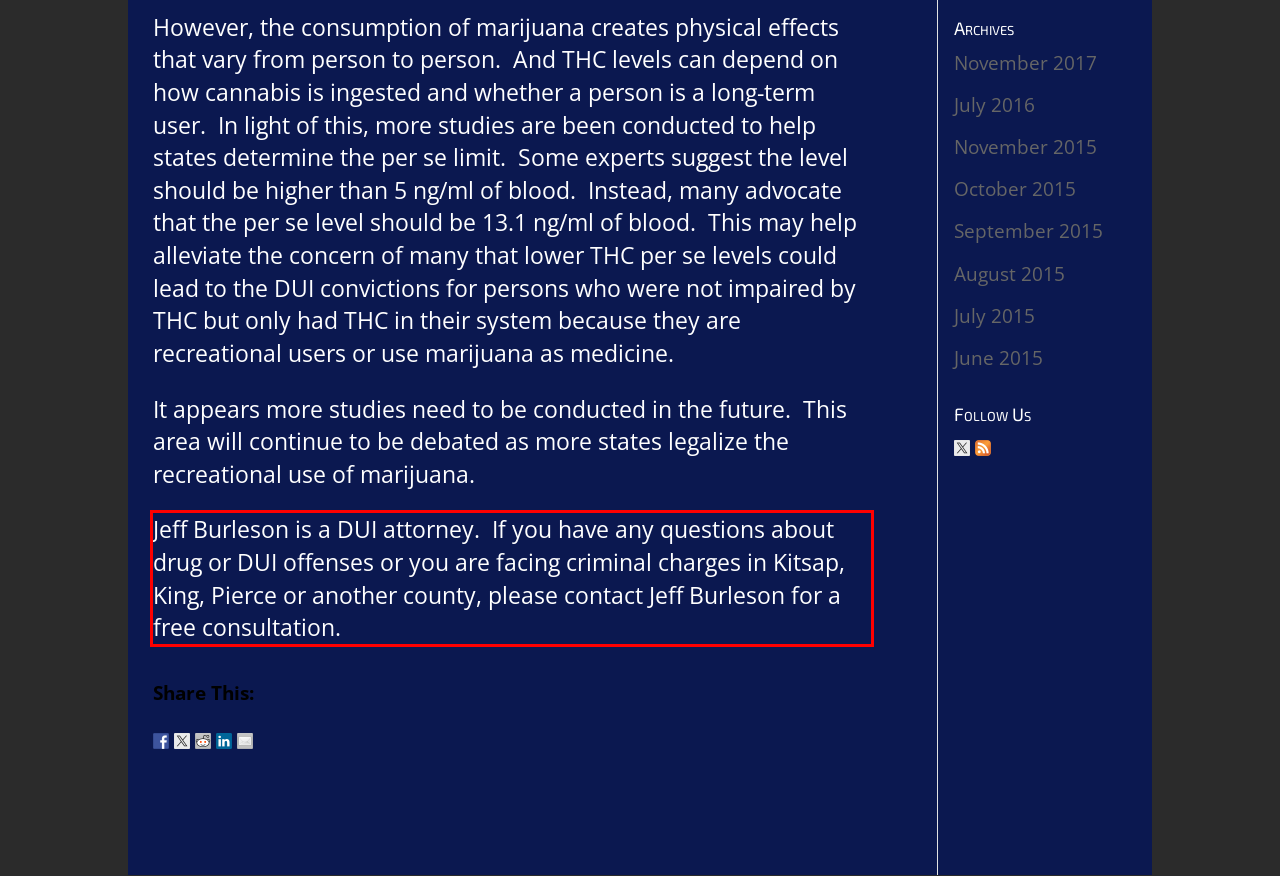Please recognize and transcribe the text located inside the red bounding box in the webpage image.

Jeff Burleson is a DUI attorney. If you have any questions about drug or DUI offenses or you are facing criminal charges in Kitsap, King, Pierce or another county, please contact Jeff Burleson for a free consultation.